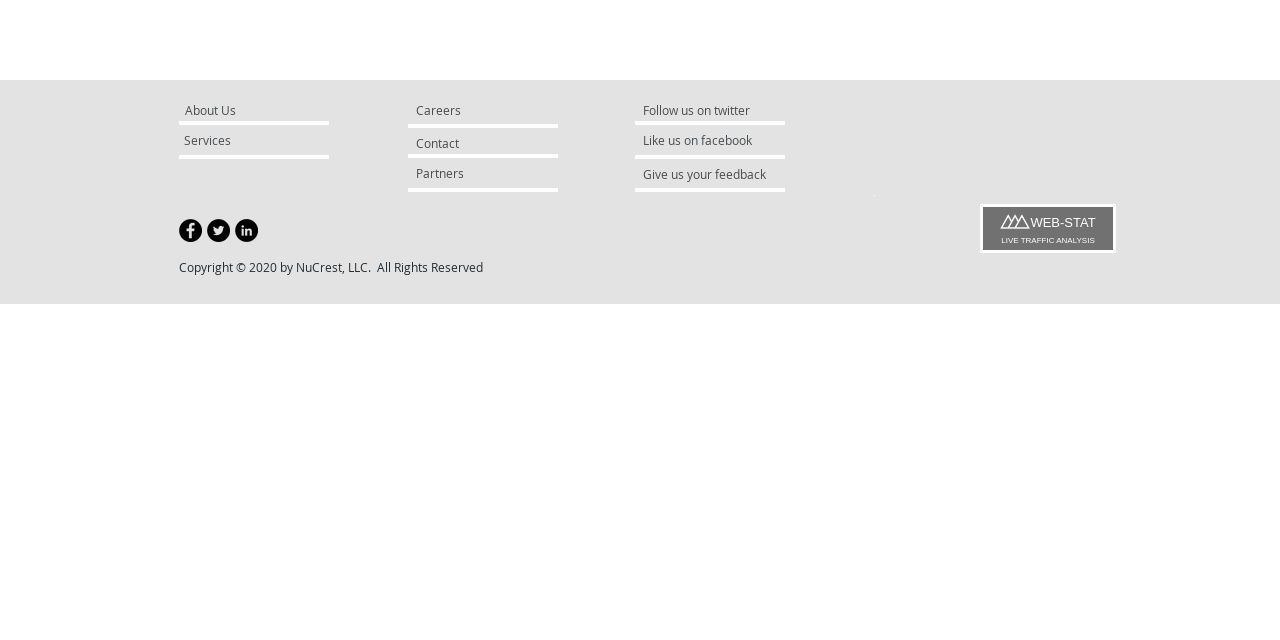Find the bounding box of the web element that fits this description: "Nespresso Pixie Espresso Maker, Aluminum...".

None